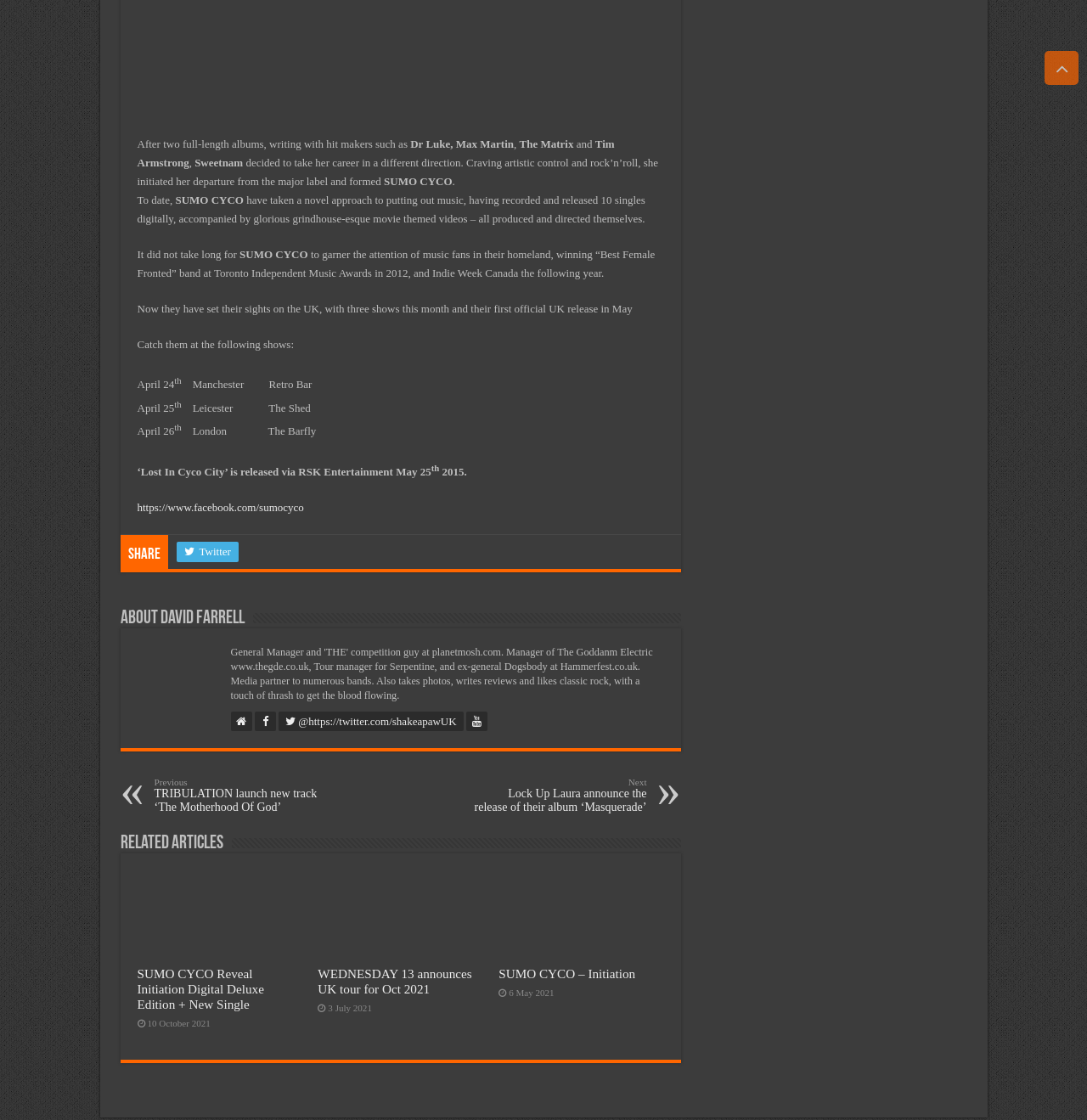Locate the coordinates of the bounding box for the clickable region that fulfills this instruction: "Click the Facebook link".

[0.126, 0.447, 0.28, 0.458]